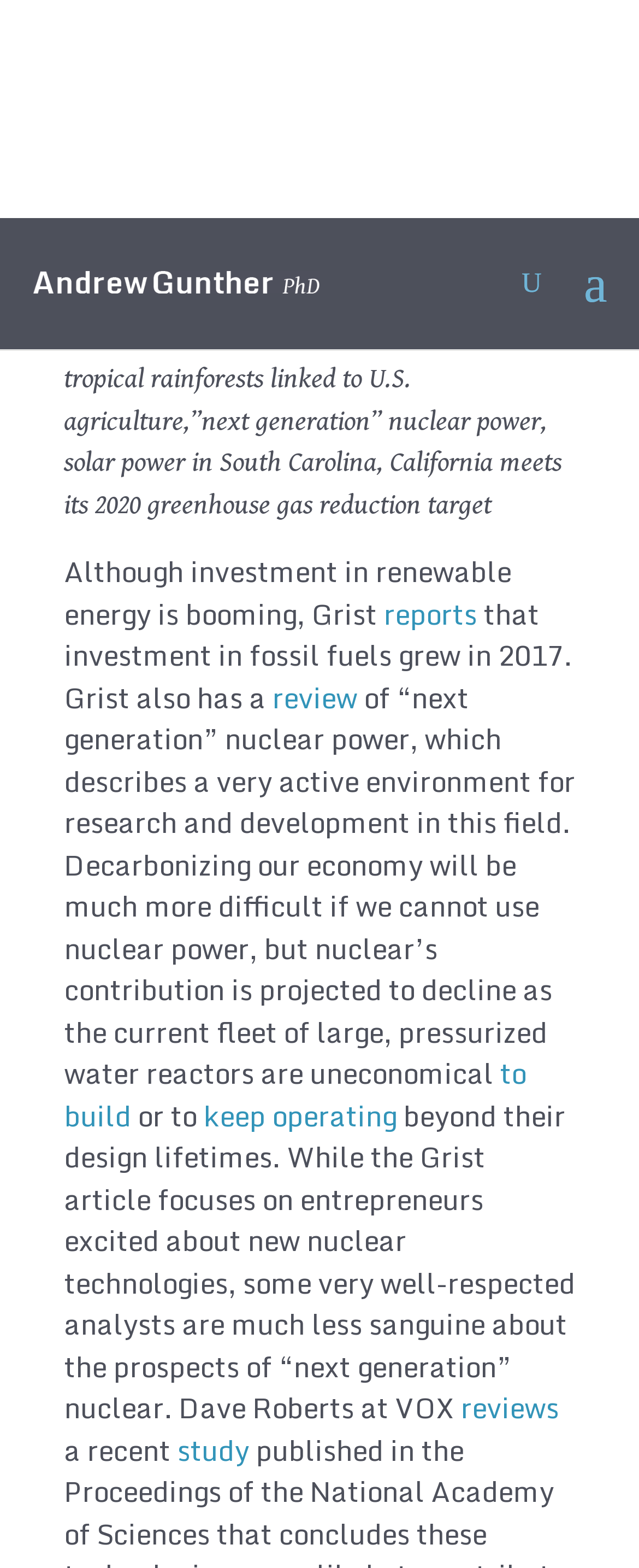What is the current state of nuclear power?
Answer the question with as much detail as you can, using the image as a reference.

The answer can be found by reading the static text 'nuclear’s contribution is projected to decline as the current fleet of large, pressurized water reactors are uneconomical' which suggests that nuclear power is currently declining.